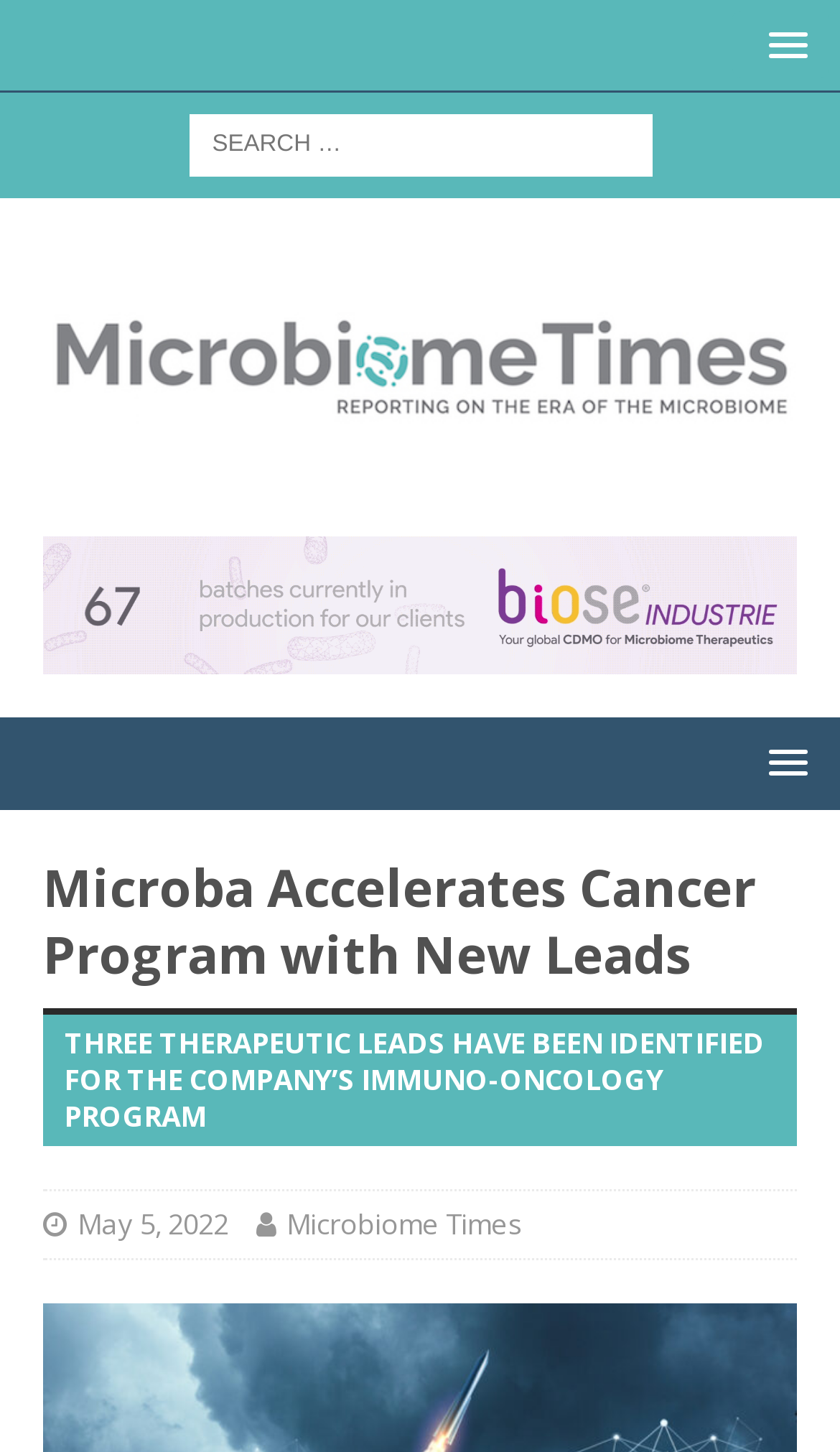How many headings are there in the main content?
Give a one-word or short-phrase answer derived from the screenshot.

2